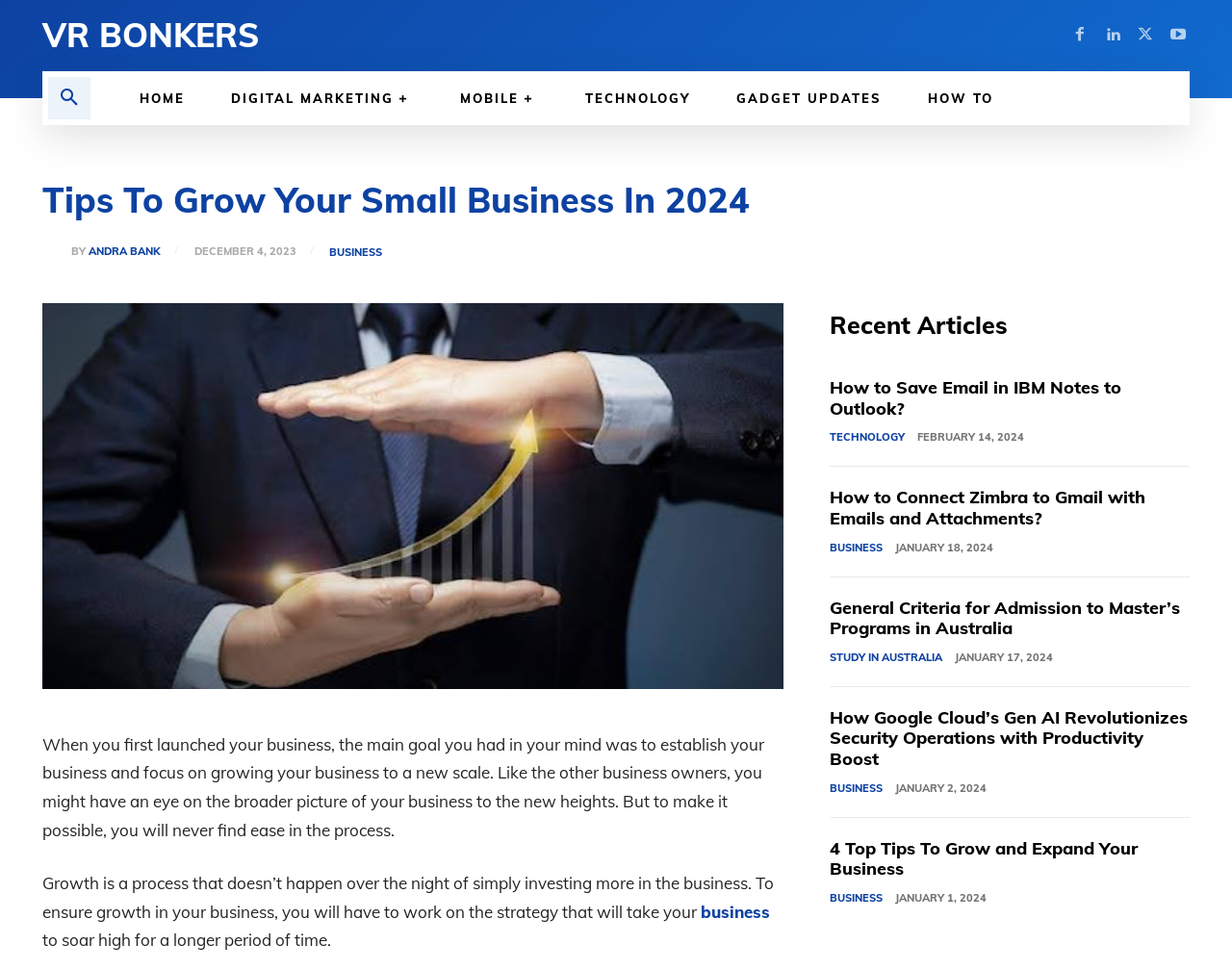Please provide the bounding box coordinates for the UI element as described: "How To". The coordinates must be four floats between 0 and 1, represented as [left, top, right, bottom].

[0.734, 0.073, 0.825, 0.129]